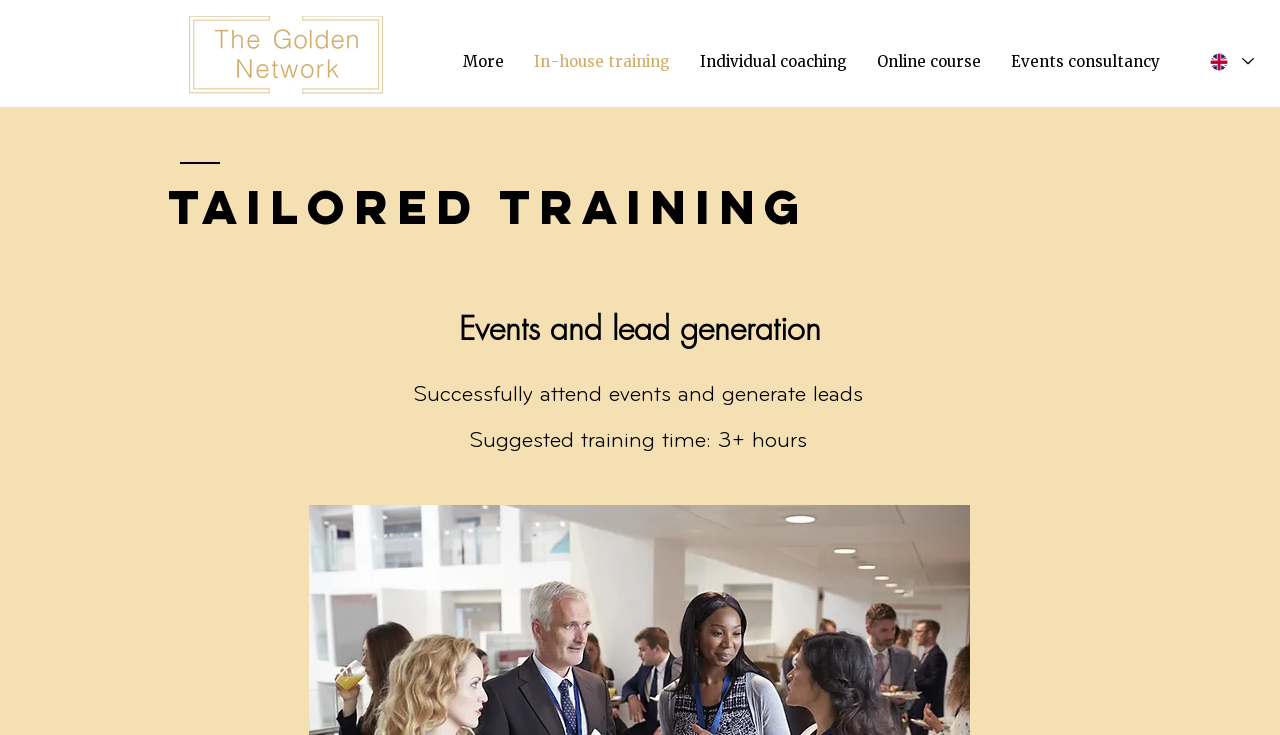What is the purpose of the webpage?
Please use the image to provide an in-depth answer to the question.

The webpage appears to be promoting events and lead generation training, as indicated by the headings 'Tailored training' and 'Events and lead generation', and the text 'Successfully attend events and generate leads'.